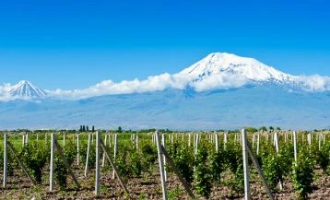Depict the image with a detailed narrative.

The image beautifully captures a picturesque vineyard in the Caucasus region, with lush green grapevines neatly arranged in rows against a backdrop of majestic mountains. The snow-capped peaks rise prominently under a clear blue sky, illustrating the serene and breathtaking landscape that is characteristic of Azerbaijan, Georgia, and Armenia. This area is rich in wine-making history, often referred to as the birthplace of wine, which adds a layer of cultural significance to the serene agricultural scene depicted. The vibrant colors of the vineyard harmoniously contrast with the white snow, inviting viewers to envision the allure of exploring this enchanting region on a tour lasting 17 days—an experience promising rich adventure and discovery.